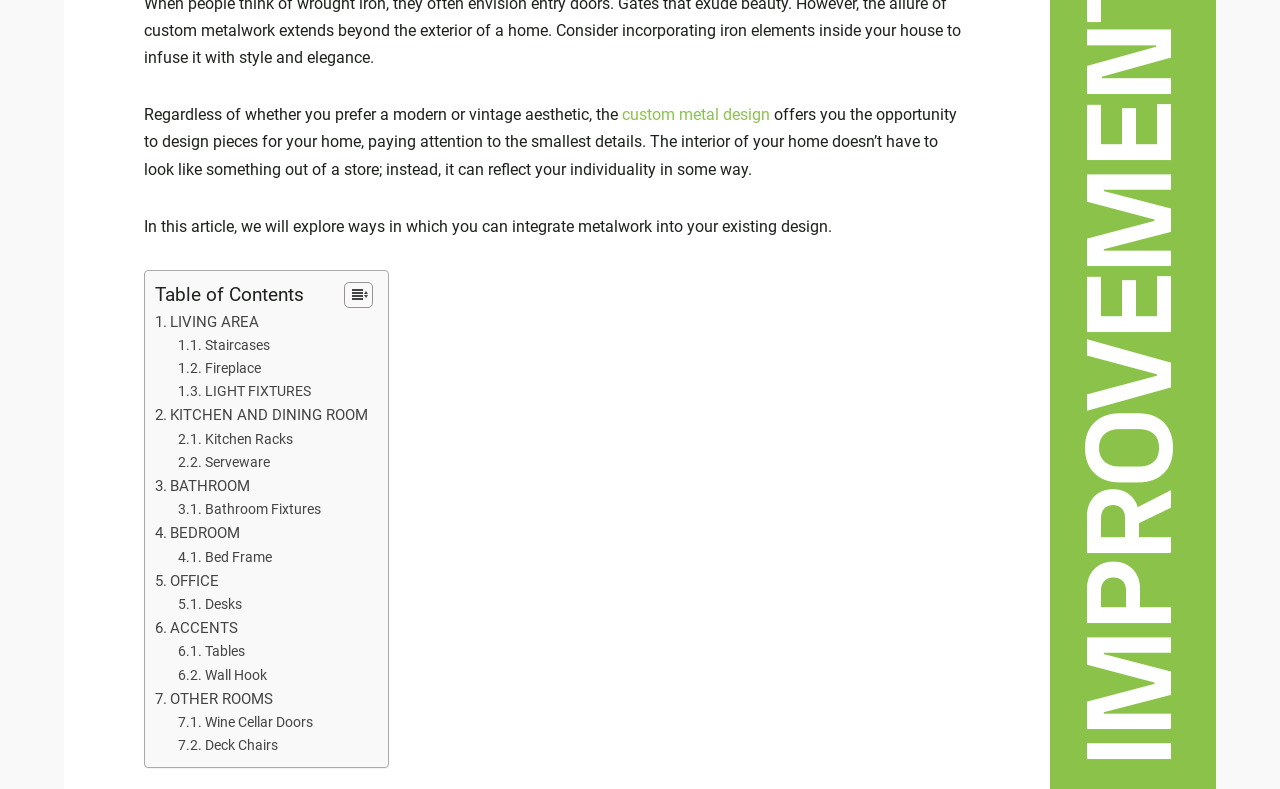Can you show the bounding box coordinates of the region to click on to complete the task described in the instruction: "check out ACCENTS"?

[0.133, 0.785, 0.186, 0.808]